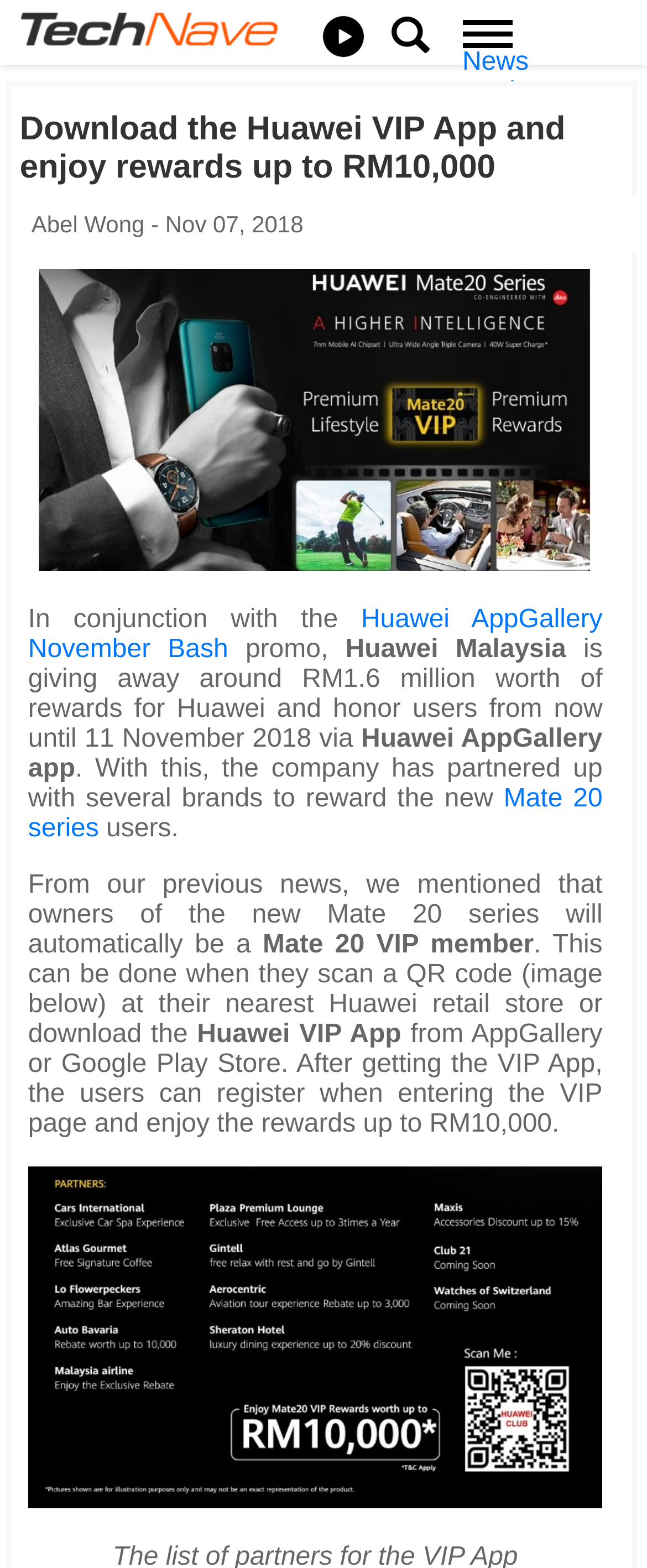Answer the question below with a single word or a brief phrase: 
What is the value of rewards that Huawei Malaysia is giving away to Huawei and honor users?

RM1.6 million